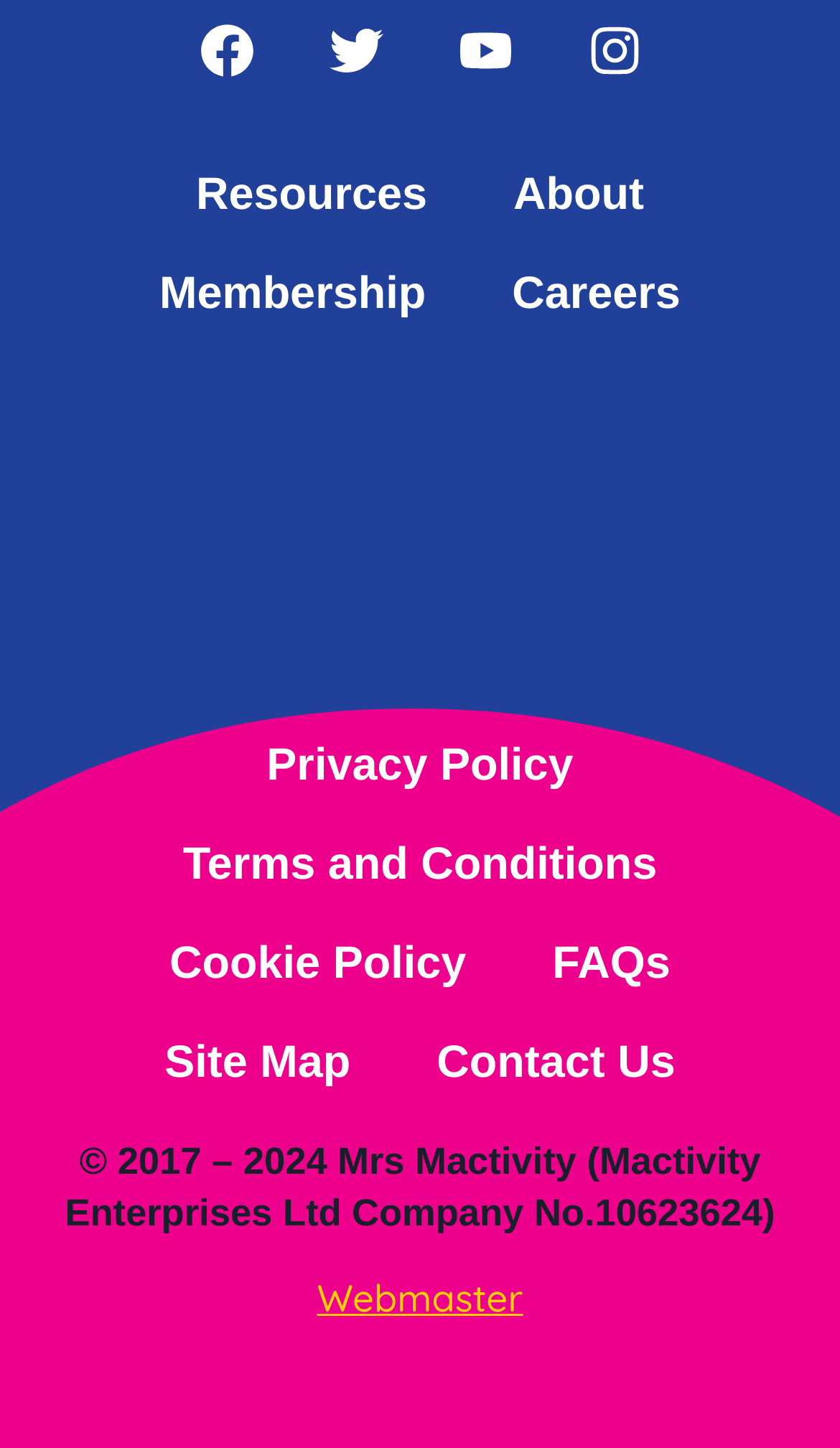Please locate the bounding box coordinates for the element that should be clicked to achieve the following instruction: "View resources". Ensure the coordinates are given as four float numbers between 0 and 1, i.e., [left, top, right, bottom].

[0.182, 0.101, 0.56, 0.17]